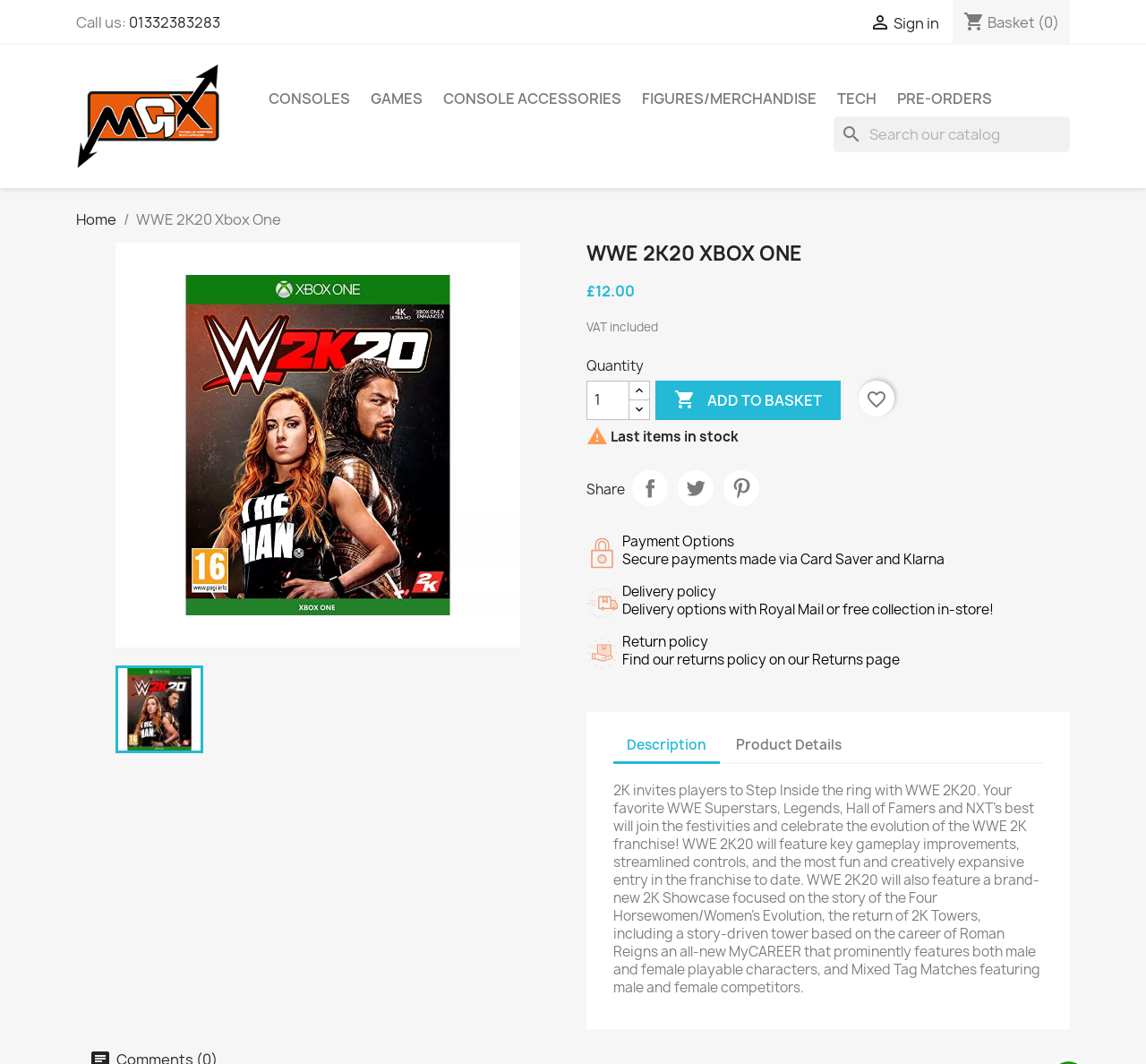What is the minimum quantity that can be ordered?
With the help of the image, please provide a detailed response to the question.

I found the minimum quantity that can be ordered by looking at the quantity spin button, which has a minimum value of 1.